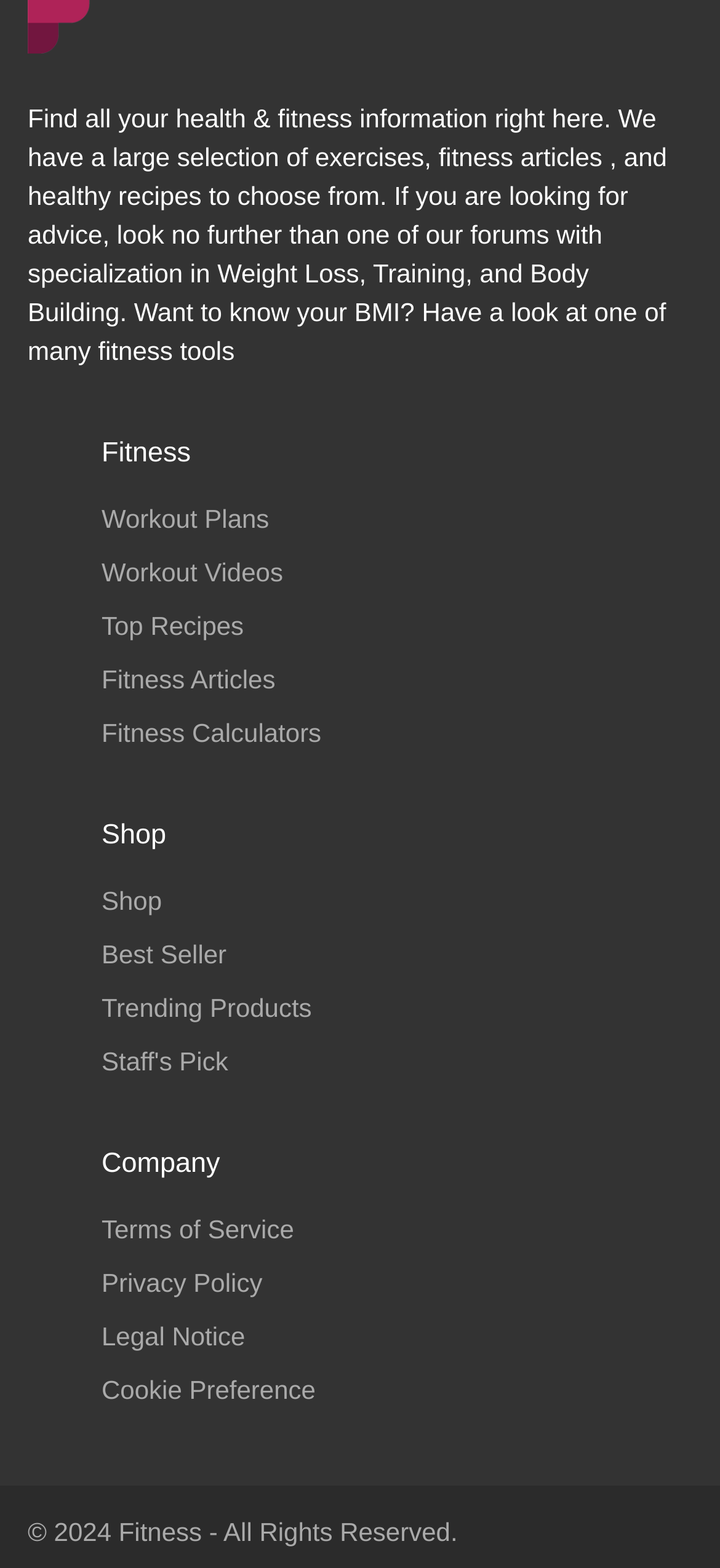Please pinpoint the bounding box coordinates for the region I should click to adhere to this instruction: "Click on Workout Plans".

[0.141, 0.322, 0.374, 0.34]